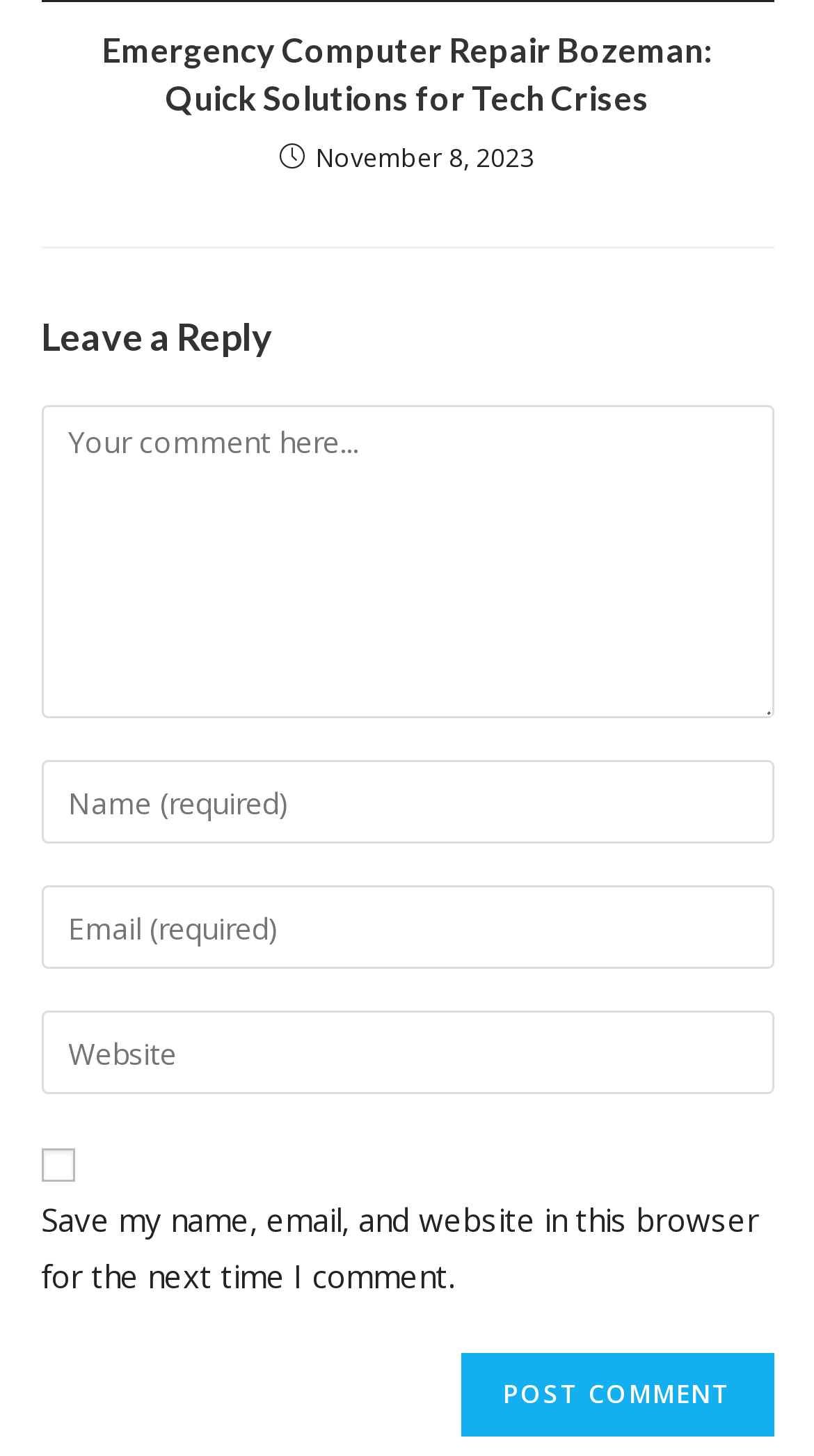Answer briefly with one word or phrase:
What is the date of the article?

November 8, 2023